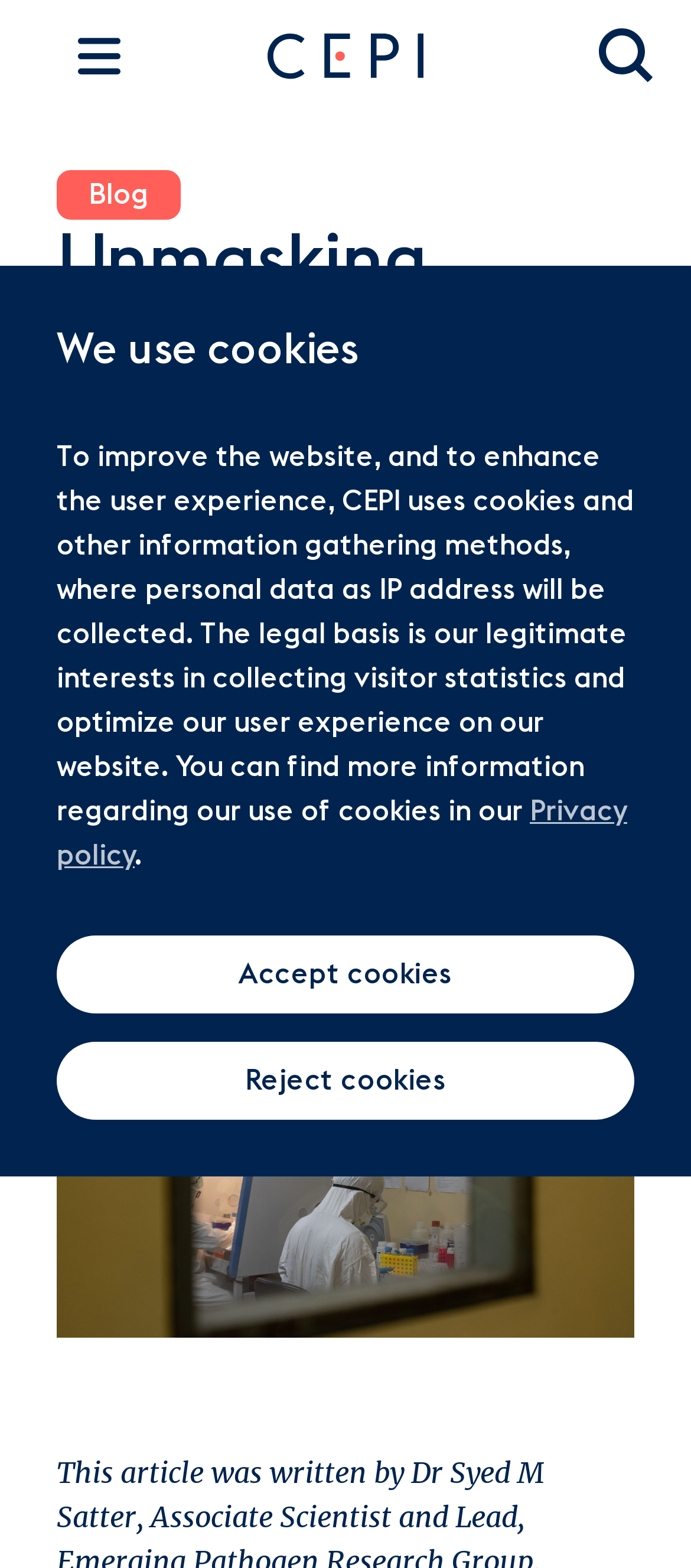Determine and generate the text content of the webpage's headline.

Unmasking Nipah virus on a worldwide quest for insight and defence